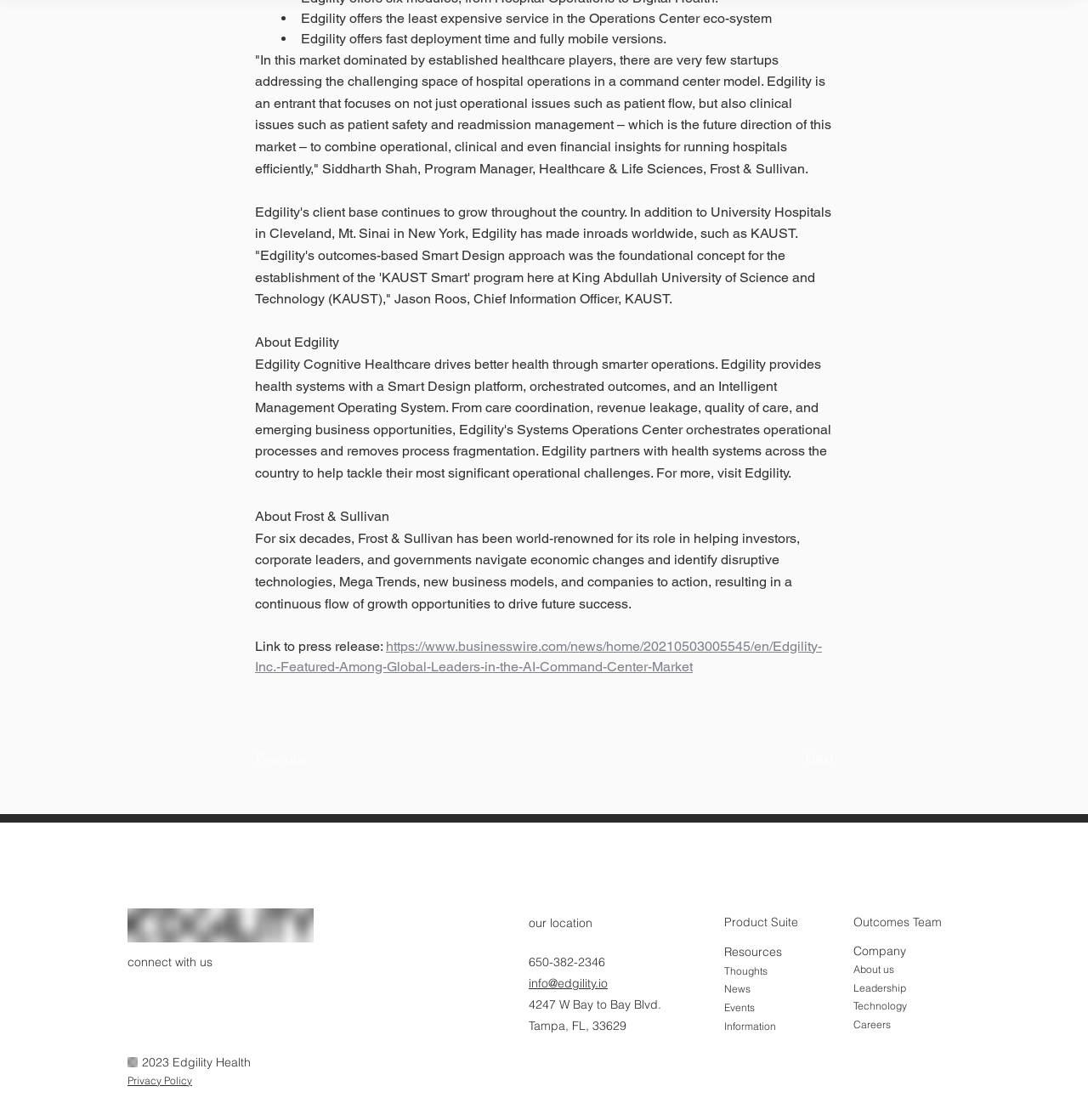What is the link to the press release?
Give a thorough and detailed response to the question.

The link to the press release is provided in the text as 'https://www.businesswire.com/news/home/20210503005545/en/Edgility-Inc.-Featured-Among-Global-Leaders-in-the-AI-Command-Center-Market'.